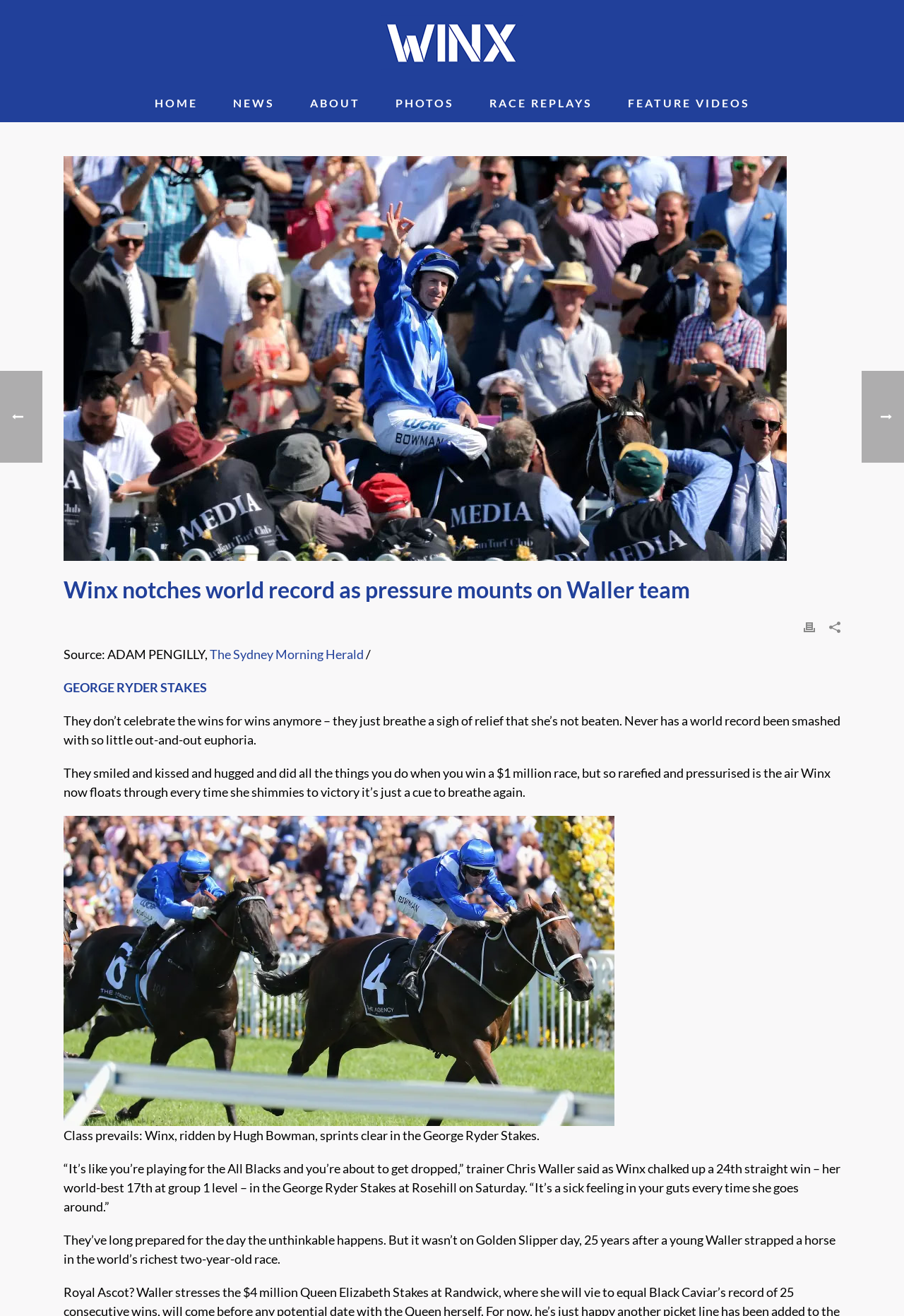Answer the question in a single word or phrase:
What is the name of the race where Winx achieved a world record?

George Ryder Stakes